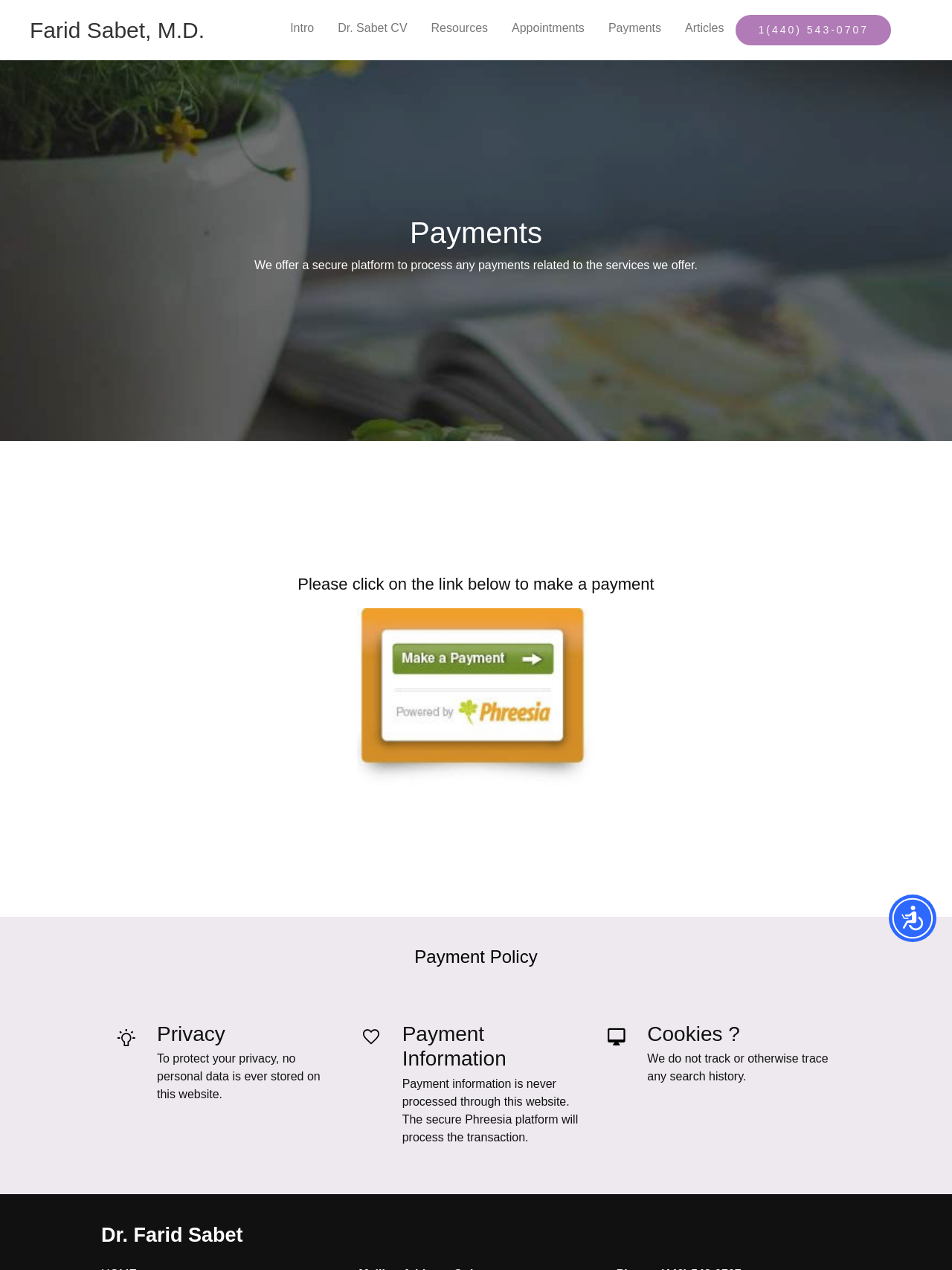Predict the bounding box of the UI element that fits this description: "aria-label="Accessibility Menu" title="Accessibility Menu"".

[0.934, 0.704, 0.984, 0.742]